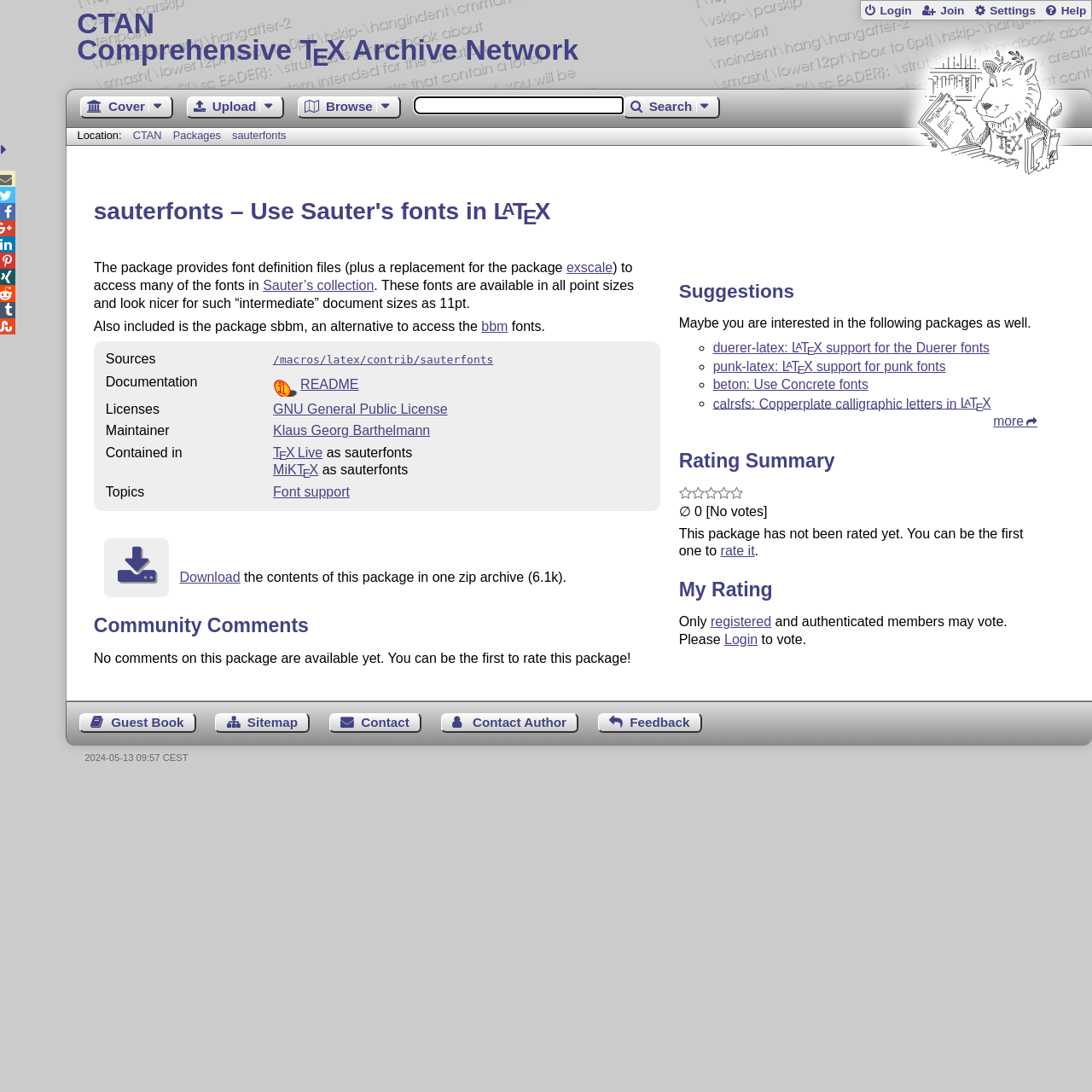Locate the bounding box coordinates for the element described below: "alt="Charging Bear"". The coordinates must be four float values between 0 and 1, formatted as [left, top, right, bottom].

None